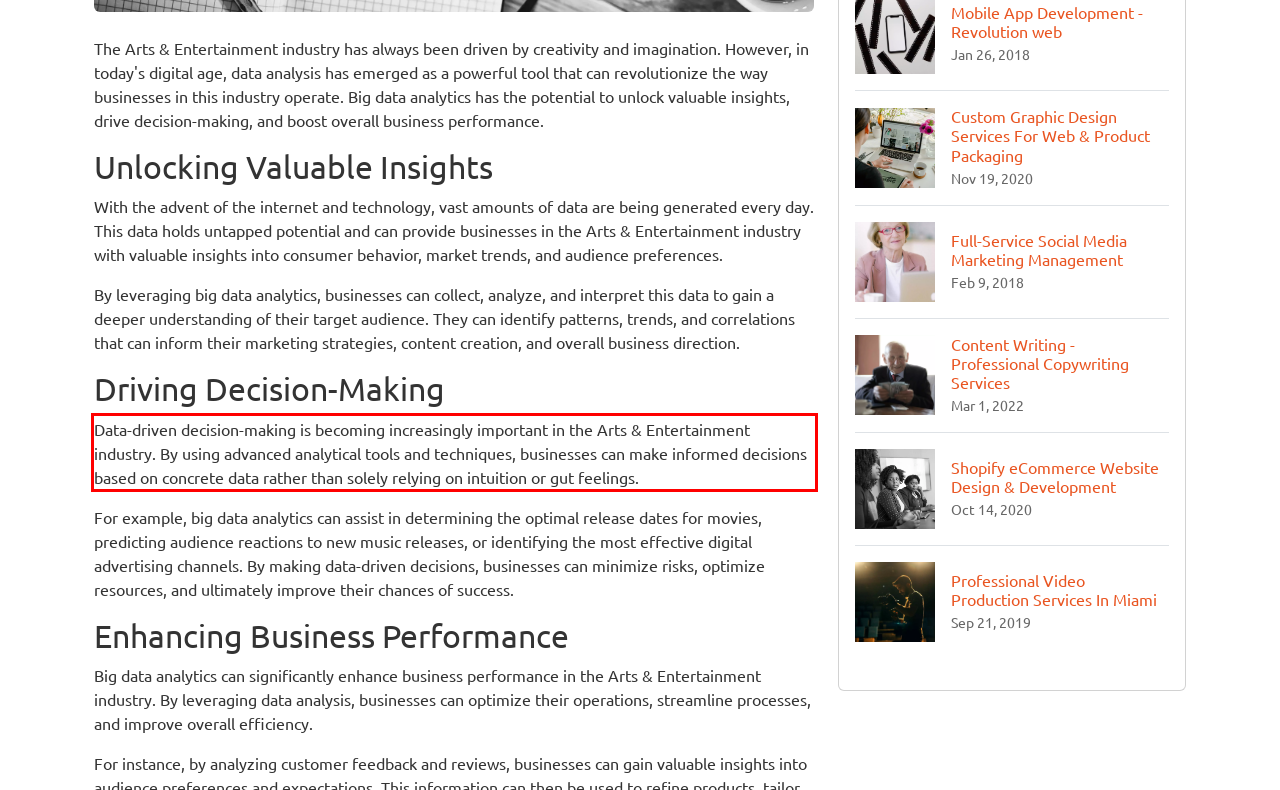Within the screenshot of the webpage, locate the red bounding box and use OCR to identify and provide the text content inside it.

Data-driven decision-making is becoming increasingly important in the Arts & Entertainment industry. By using advanced analytical tools and techniques, businesses can make informed decisions based on concrete data rather than solely relying on intuition or gut feelings.